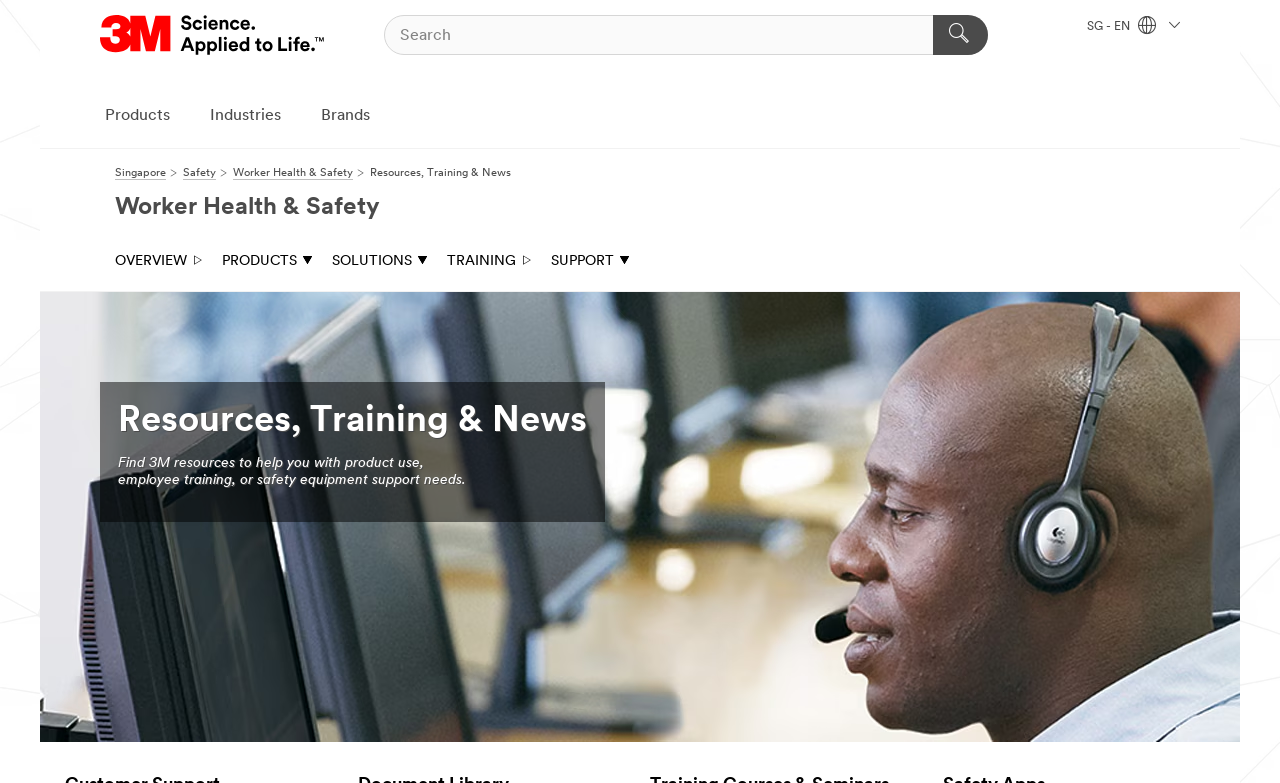What is the purpose of the search box?
Kindly offer a detailed explanation using the data available in the image.

The purpose of the search box is to search for specific resources, products, or information related to 3M safety equipment, as indicated by the search box element with the text 'Search' and the button element with the same text.